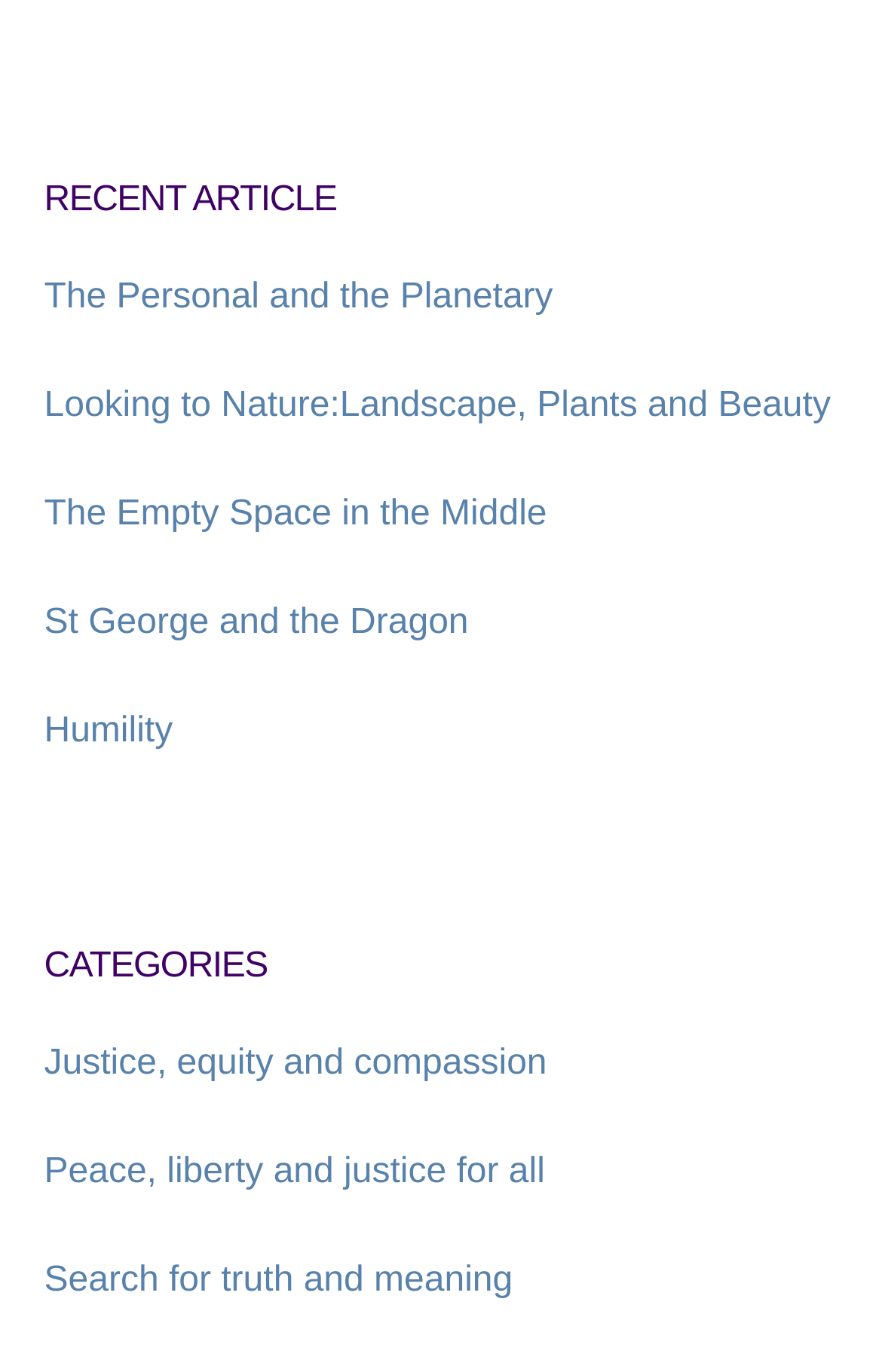What is the theme of 'St George and the Dragon'?
From the screenshot, provide a brief answer in one word or phrase.

Justice